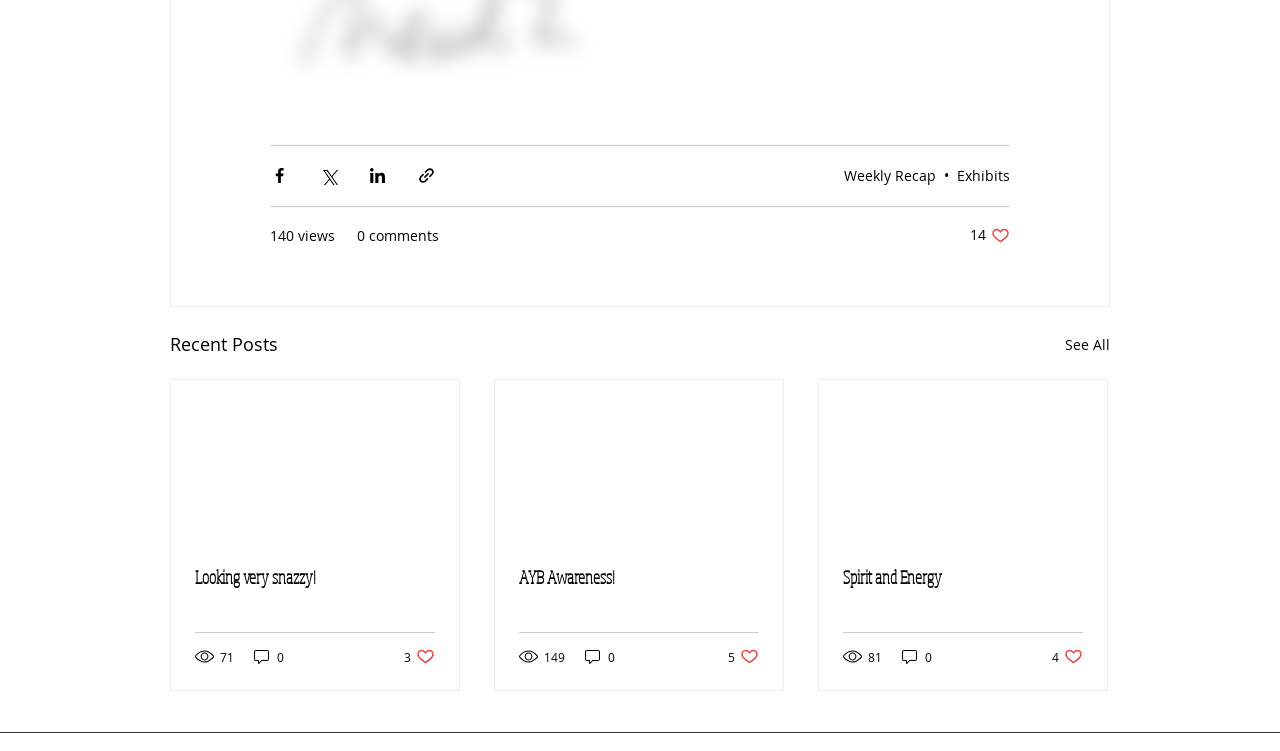Give a concise answer using one word or a phrase to the following question:
What is the number of views for the first post?

140 views